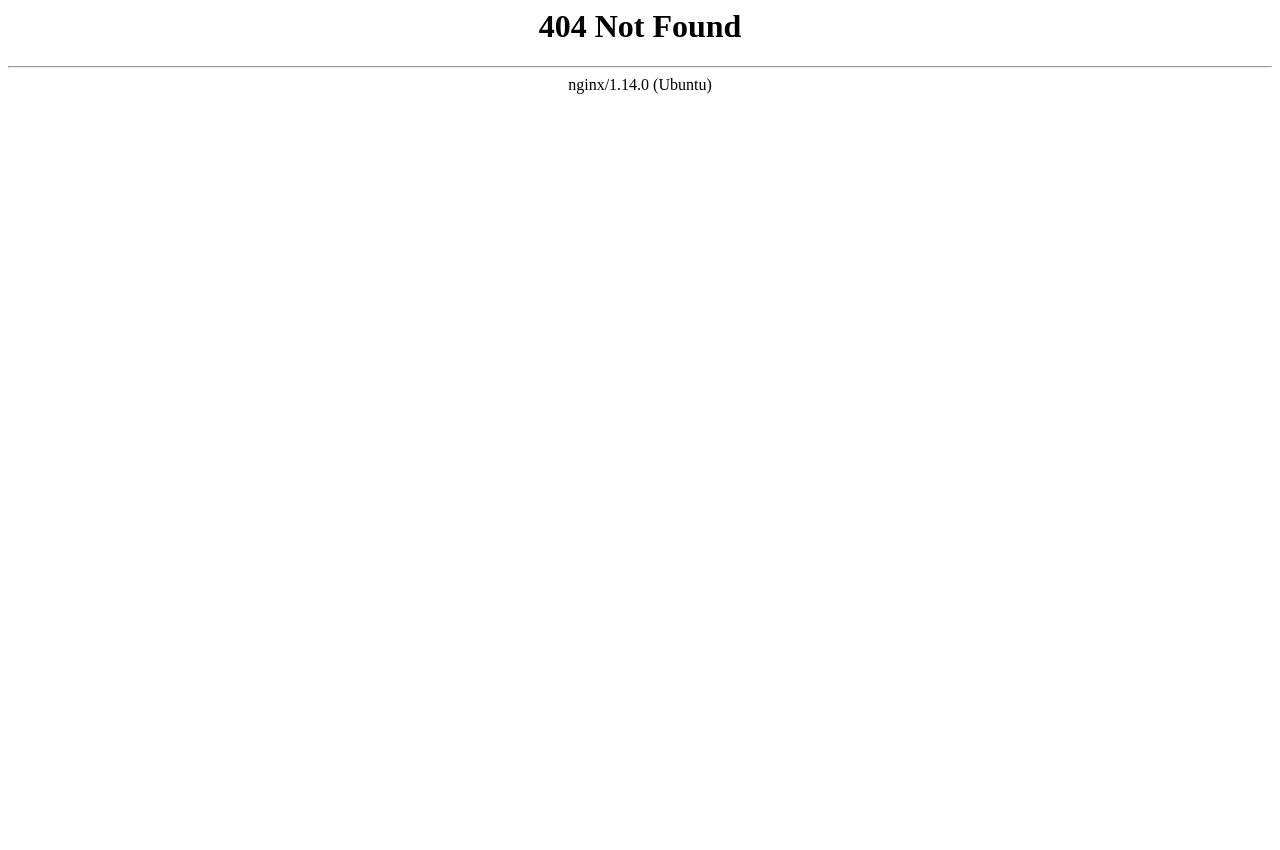Find and extract the text of the primary heading on the webpage.

404 Not Found